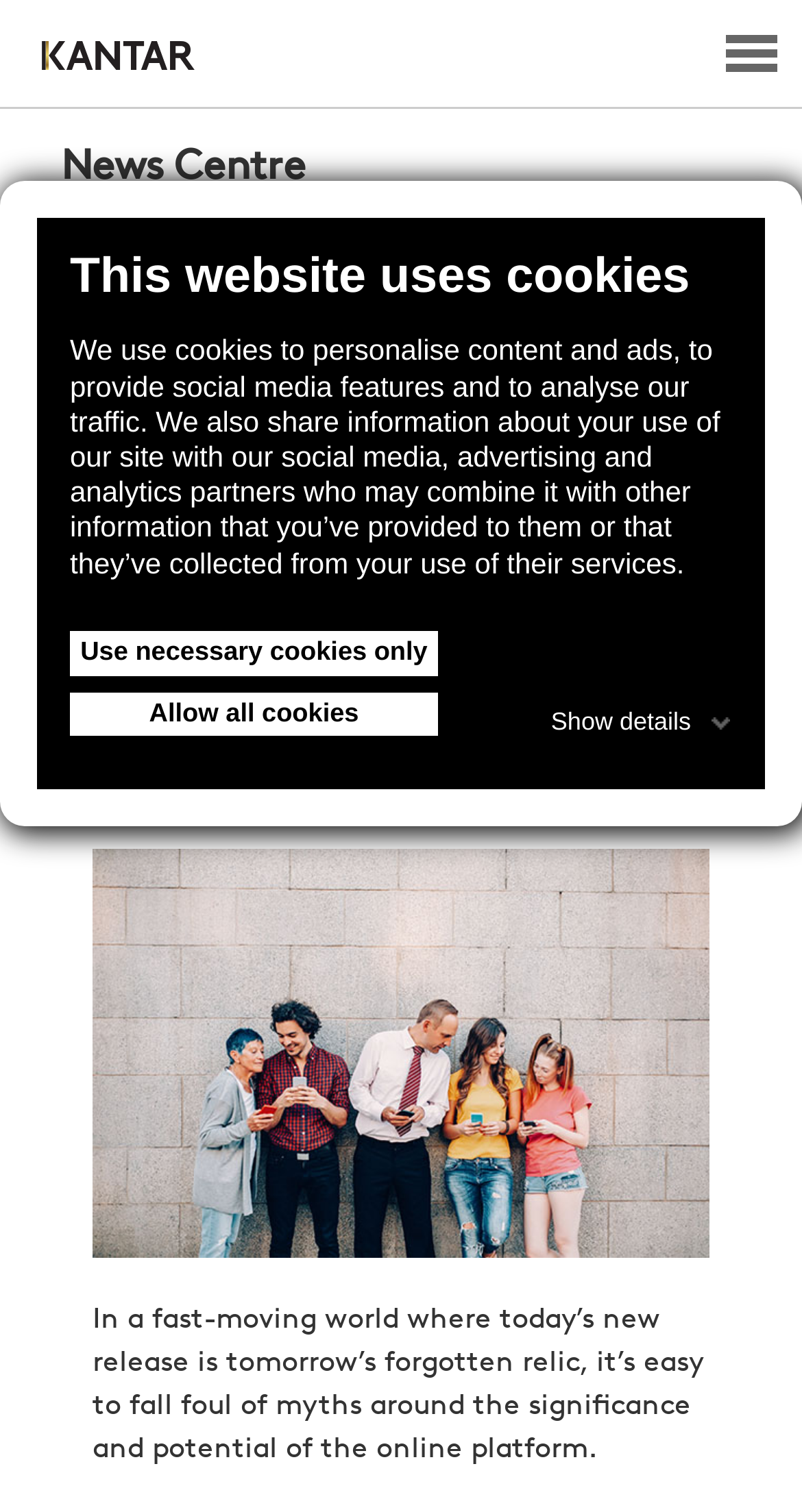Using the information in the image, give a comprehensive answer to the question: 
What is the purpose of the 'Share' button?

The purpose of the 'Share' button can be inferred from its text content, which suggests that it allows users to share the article with others.